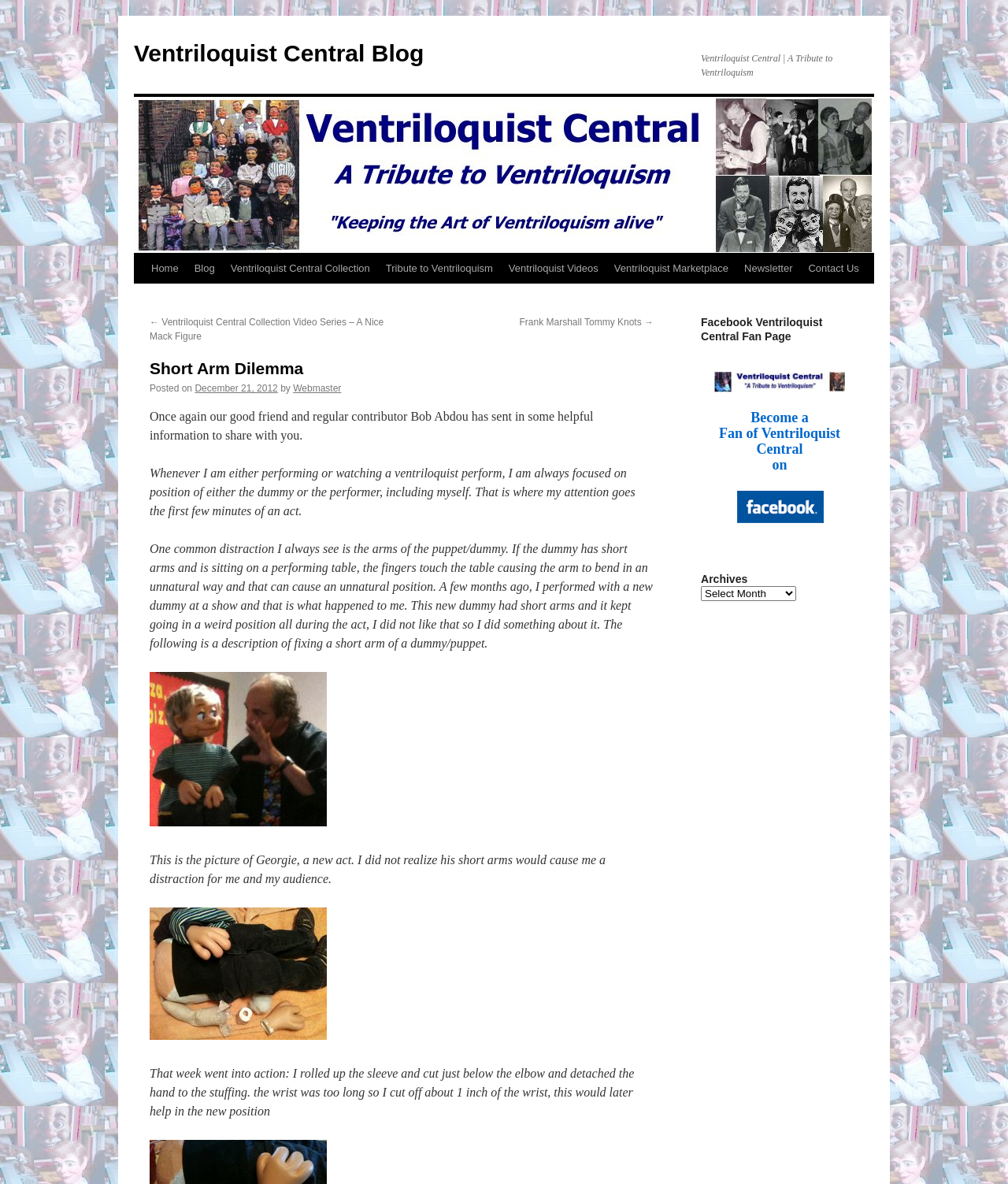What social media platform is being promoted?
Please use the image to provide an in-depth answer to the question.

The webpage is promoting the Ventriloquist Central Fan Page on Facebook, which is indicated by the 'Become a Fan of Ventriloquist Central on' link and the Facebook logo.